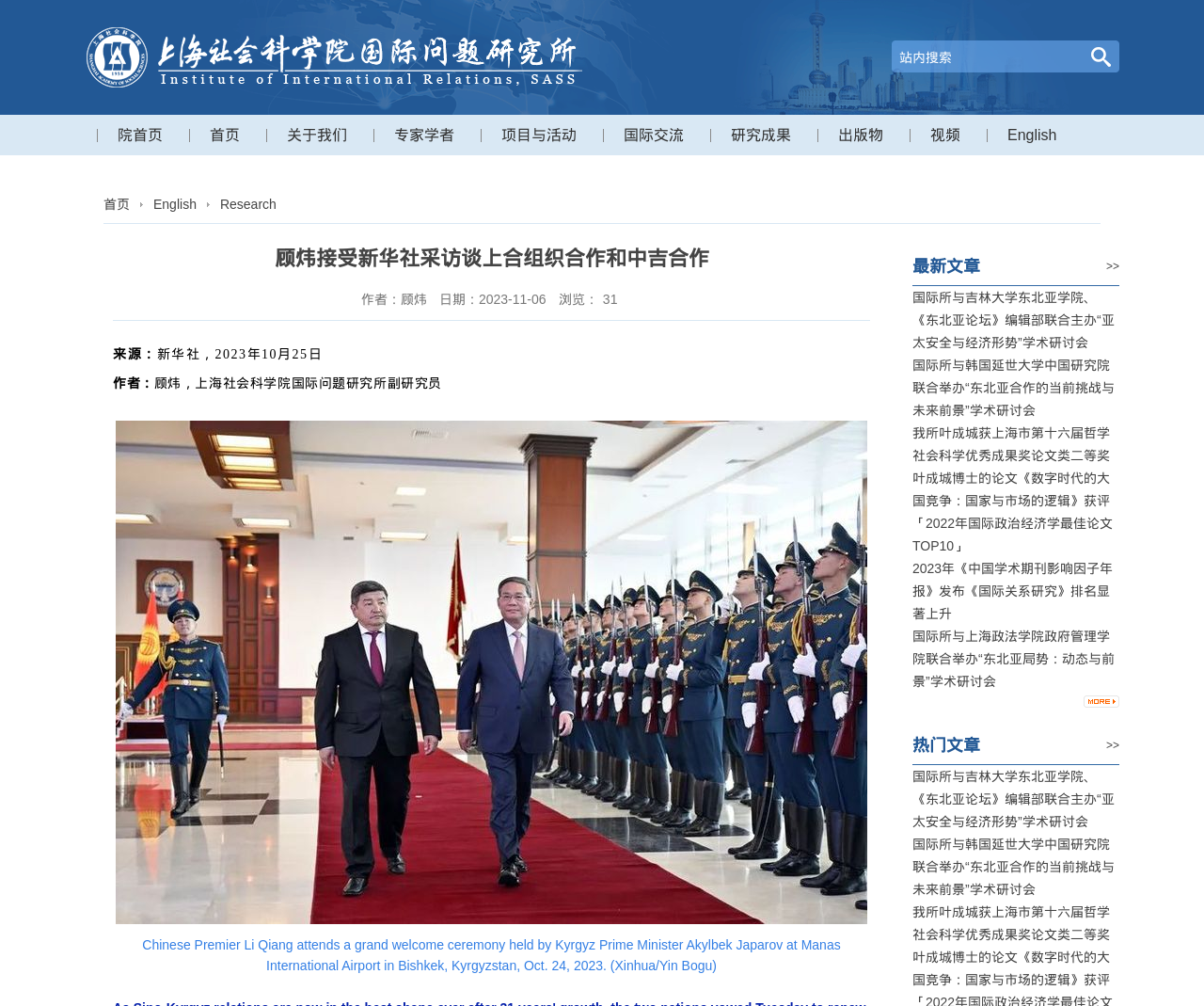Provide an in-depth caption for the webpage.

This webpage appears to be an article page from a Chinese academic institution's website. At the top, there is a search bar and a series of links to different sections of the website, including the homepage, about us, experts, projects, international exchange, research results, publications, and videos. 

Below the search bar, there is a heading that reads "顾炜接受新华社采访谈上合组织合作和中吉合作" (Gu Wei accepts an interview with Xinhua News Agency on SCO cooperation and China-Kyrgyzstan cooperation). 

To the right of the heading, there is a small image, and below it, there is a block of text that provides information about the author, date, and source of the article. The text reads "作者：顾炜" (Author: Gu Wei), "日期：2023-11-06" (Date: 2023-11-06), "来源：新华社" (Source: Xinhua News Agency), and "浏览：31" (Views: 31).

Below this block of text, there is a large image that takes up most of the width of the page. The image is accompanied by a caption that reads "Chinese Premier Li Qiang attends a grand welcome ceremony held by Kyrgyz Prime Minister Akylbek Japarov at Manas International Airport in Bishkek, Kyrgyzstan, Oct. 24, 2023. (Xinhua/Yin Bogu)".

On the right side of the page, there are two sections: "最新文章" (Latest Articles) and "热门文章" (Hot Articles). Each section contains a list of links to different articles, with a ">>" symbol at the end of each list. The articles are related to international relations, academic research, and cooperation between China and other countries.

At the bottom of the page, there is a link that reads "显示更多" (Show More), which suggests that there are more articles or content available beyond what is currently displayed.